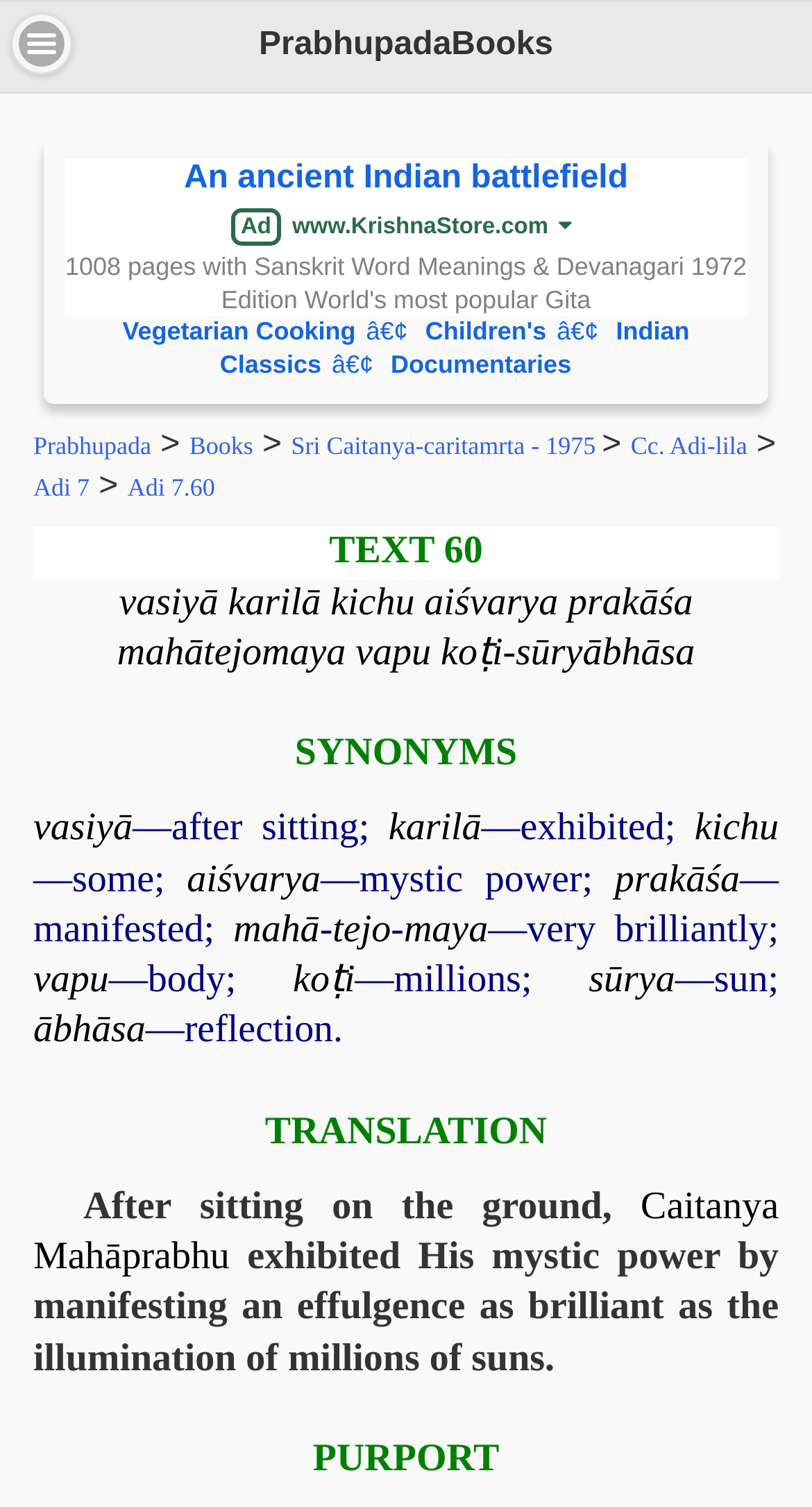What is the section title of the text that starts with 'After sitting on the ground'?
Respond to the question with a single word or phrase according to the image.

TRANSLATION